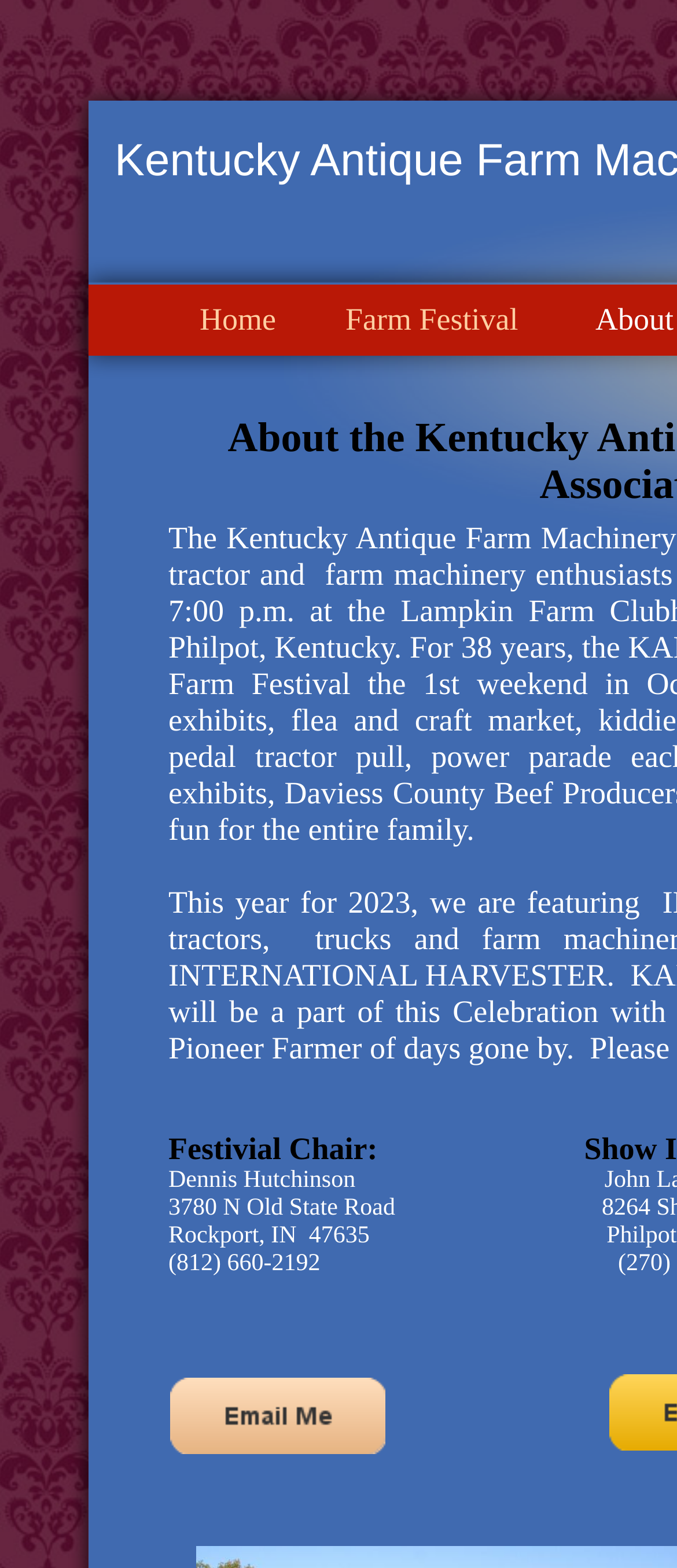What is the text preceding the 'Festivial Chair:' label? Please answer the question using a single word or phrase based on the image.

None